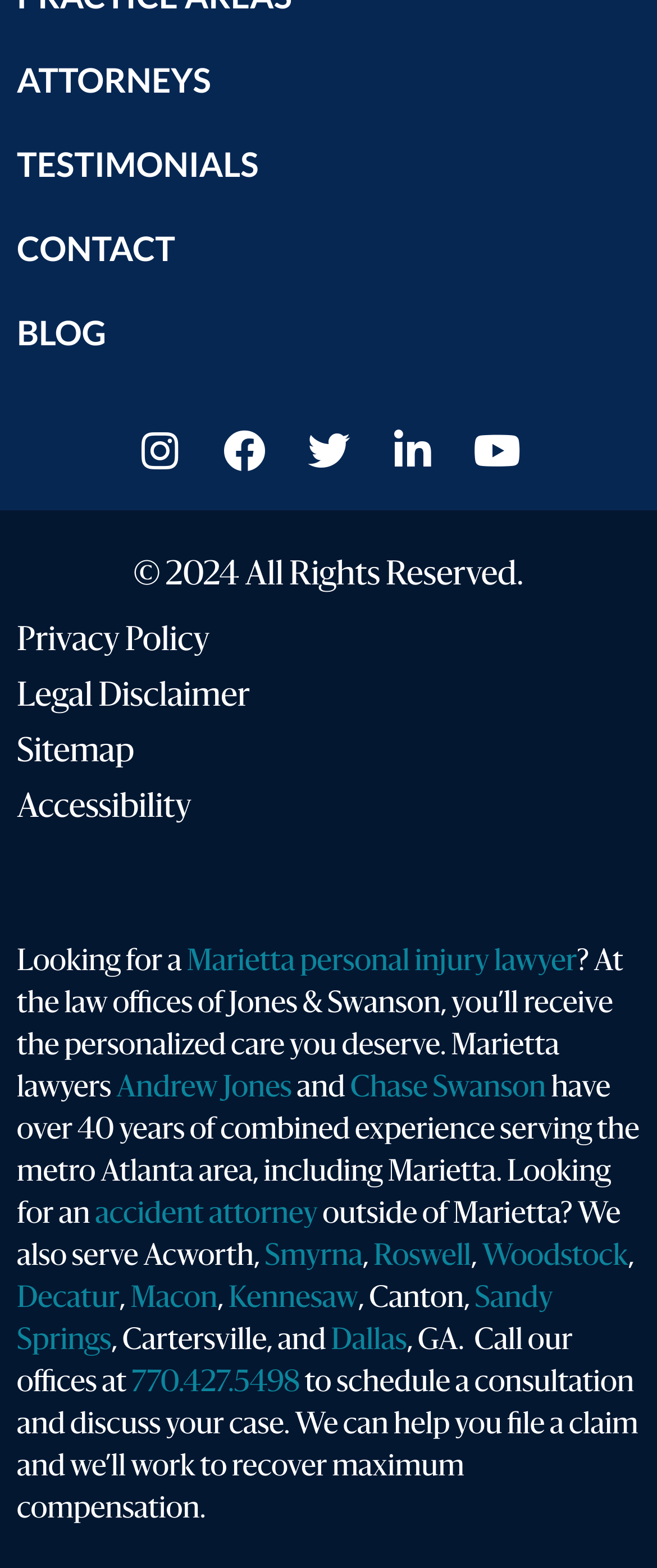Please determine the bounding box coordinates of the element's region to click in order to carry out the following instruction: "Click on ATTORNEYS". The coordinates should be four float numbers between 0 and 1, i.e., [left, top, right, bottom].

[0.026, 0.024, 0.872, 0.078]